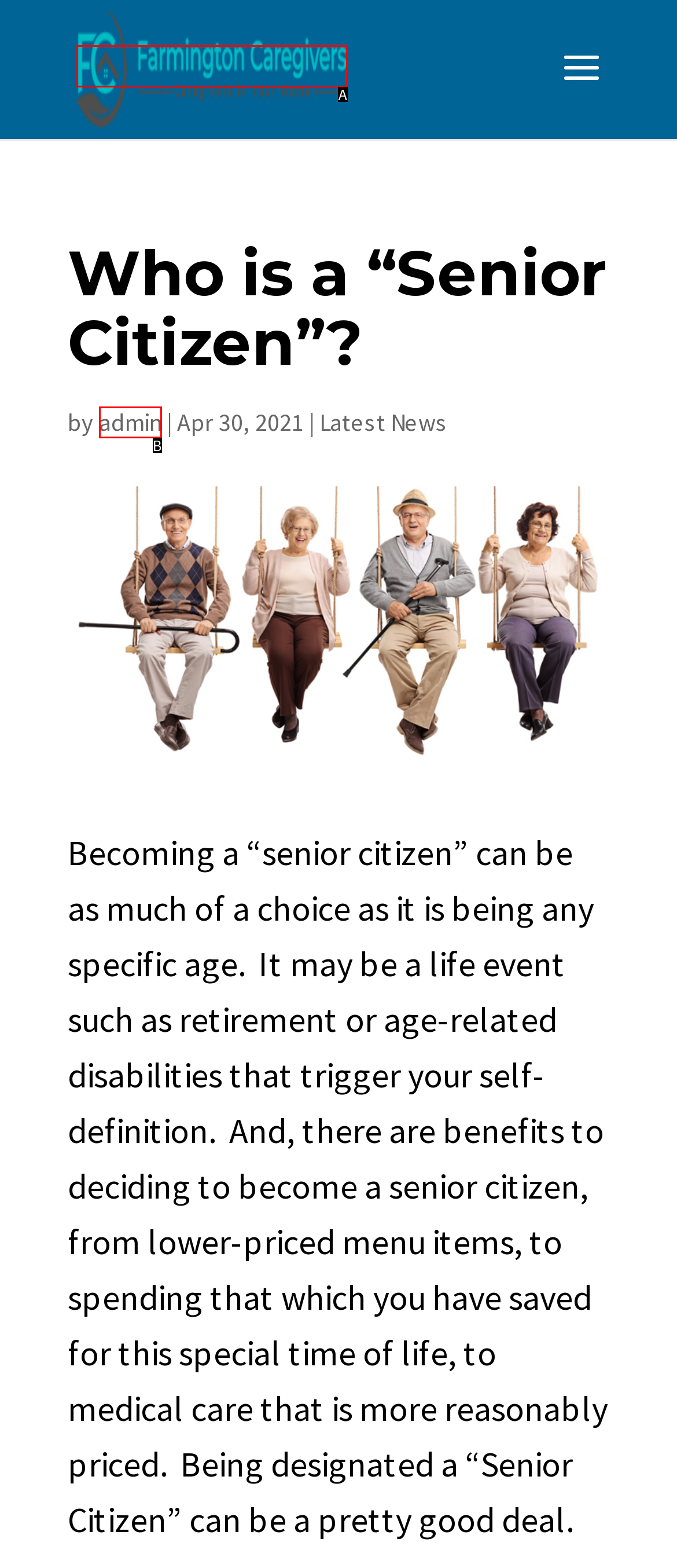Identify the HTML element that corresponds to the following description: admin. Provide the letter of the correct option from the presented choices.

B